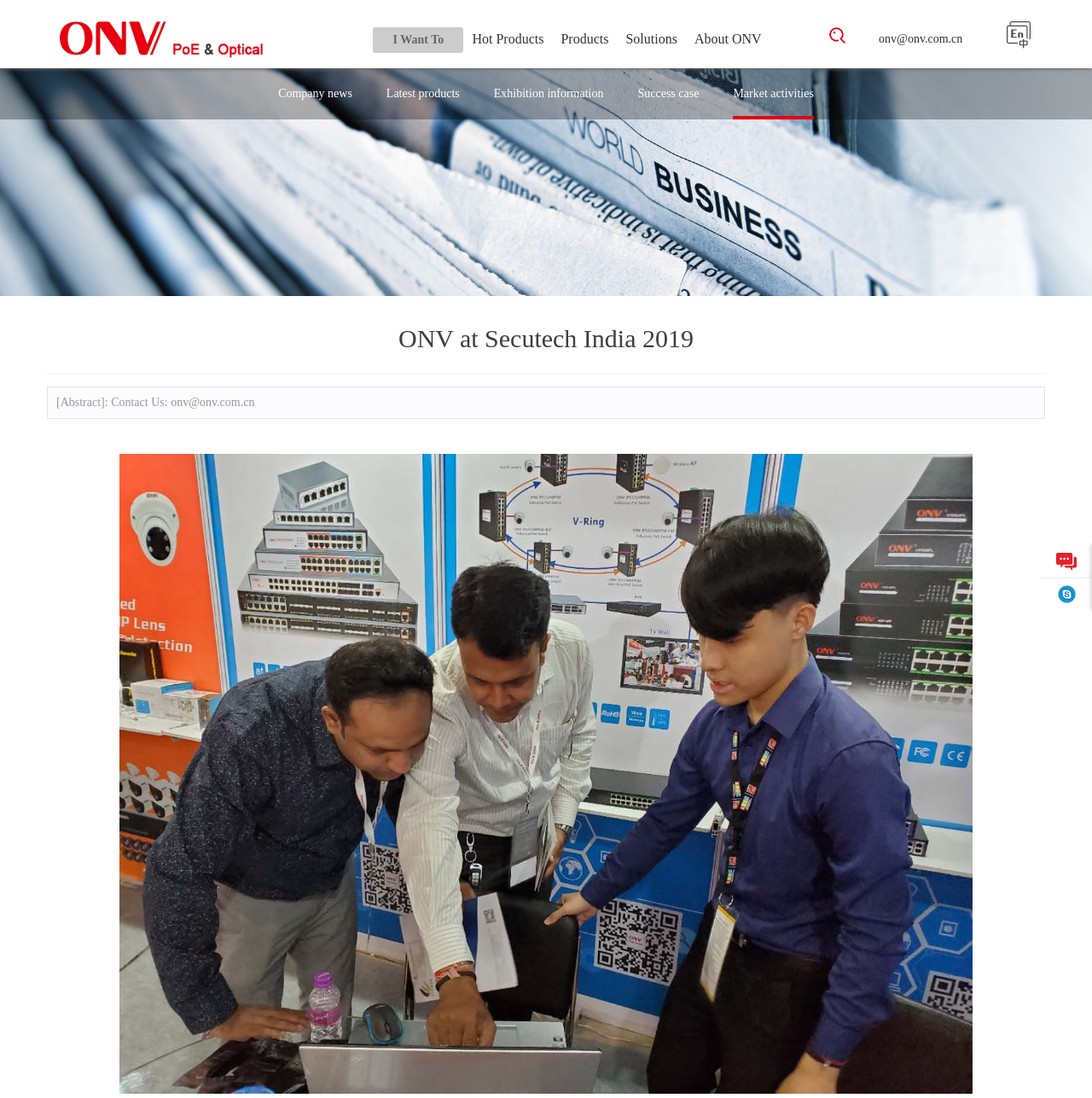From the element description: "I Want To", extract the bounding box coordinates of the UI element. The coordinates should be expressed as four float numbers between 0 and 1, in the order [left, top, right, bottom].

[0.342, 0.025, 0.425, 0.048]